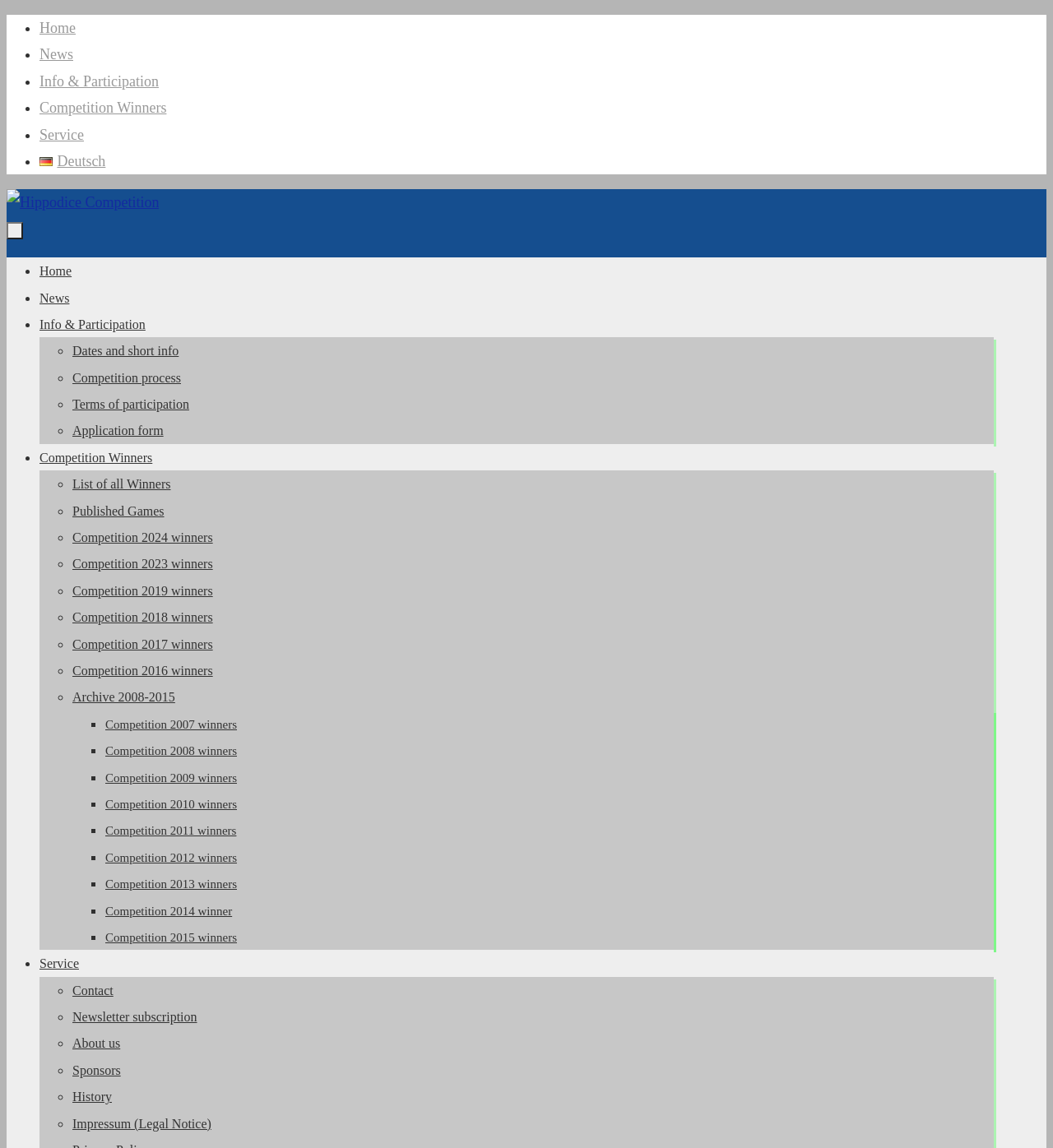Can you specify the bounding box coordinates for the region that should be clicked to fulfill this instruction: "View List of all Winners".

[0.069, 0.416, 0.162, 0.428]